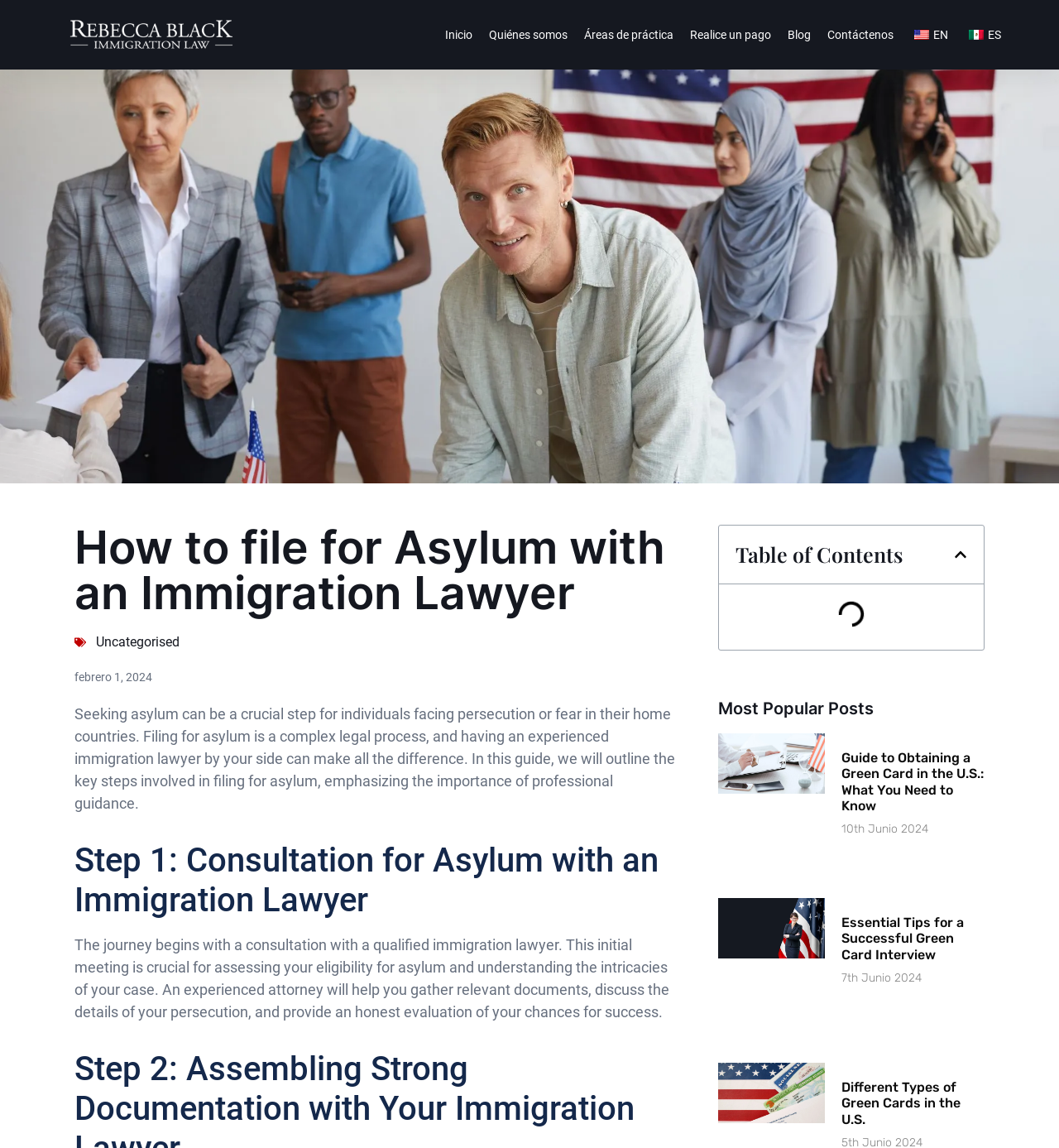Please specify the bounding box coordinates for the clickable region that will help you carry out the instruction: "Click the 'Contáctenos' link".

[0.781, 0.014, 0.844, 0.047]